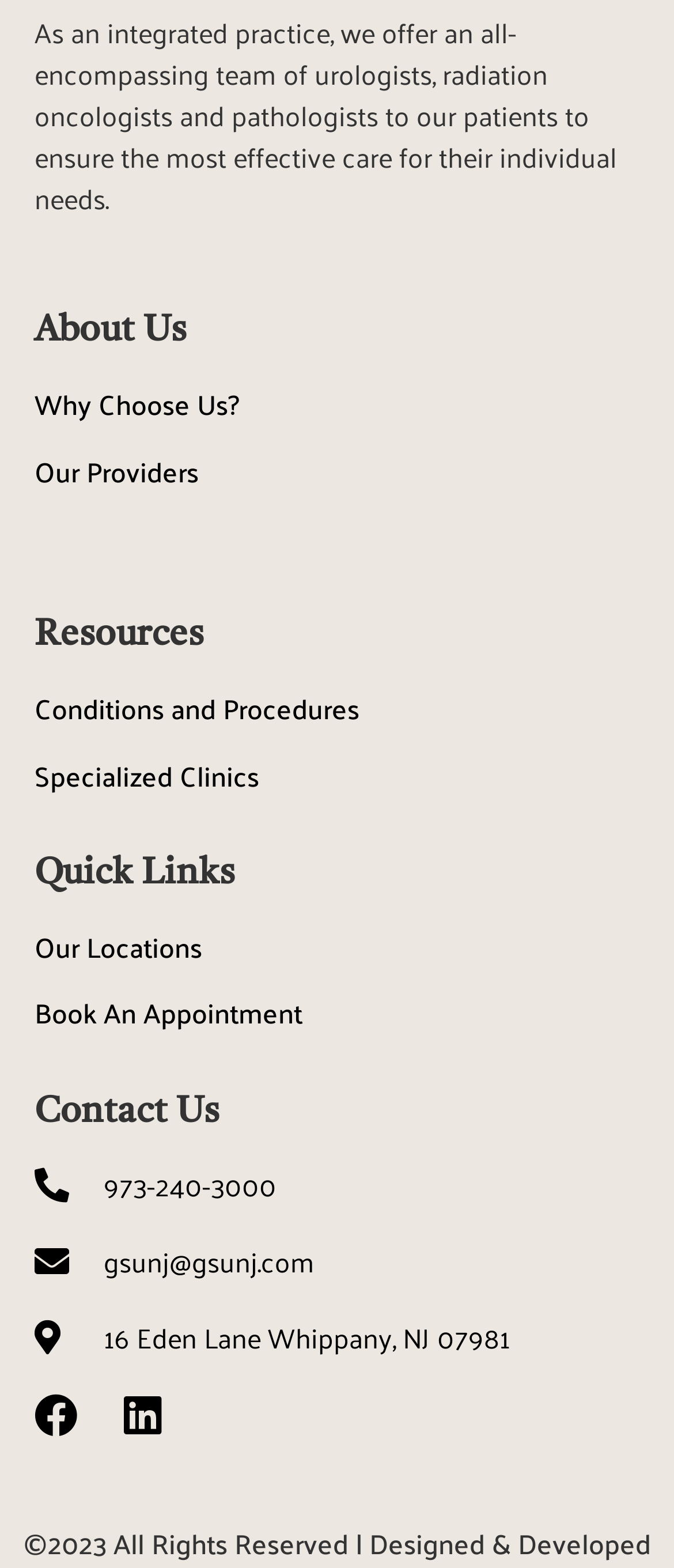Locate the bounding box coordinates of the element to click to perform the following action: 'Contact us by phone'. The coordinates should be given as four float values between 0 and 1, in the form of [left, top, right, bottom].

[0.051, 0.743, 0.949, 0.769]